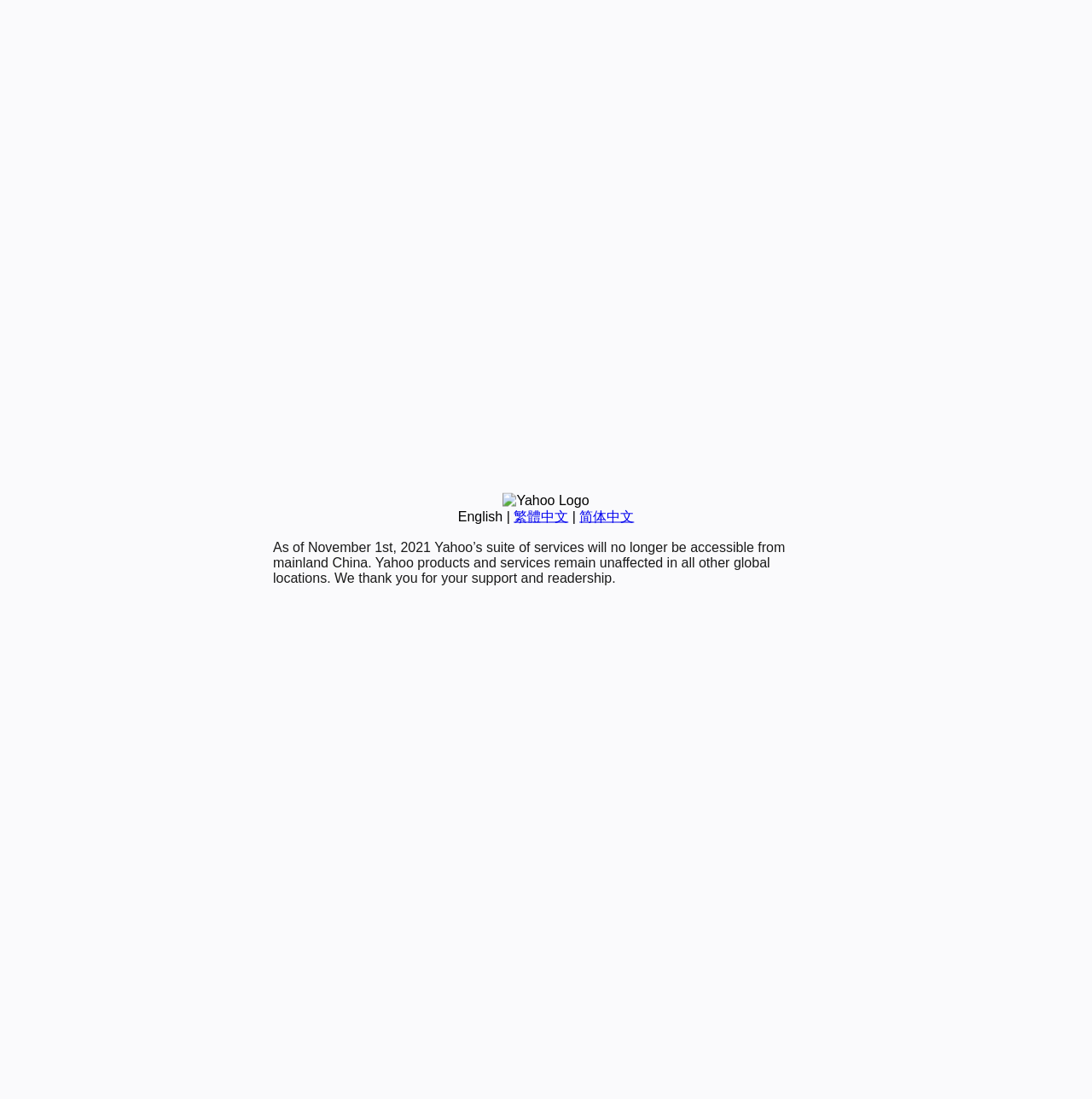Using the given description, provide the bounding box coordinates formatted as (top-left x, top-left y, bottom-right x, bottom-right y), with all values being floating point numbers between 0 and 1. Description: 简体中文

[0.531, 0.463, 0.581, 0.476]